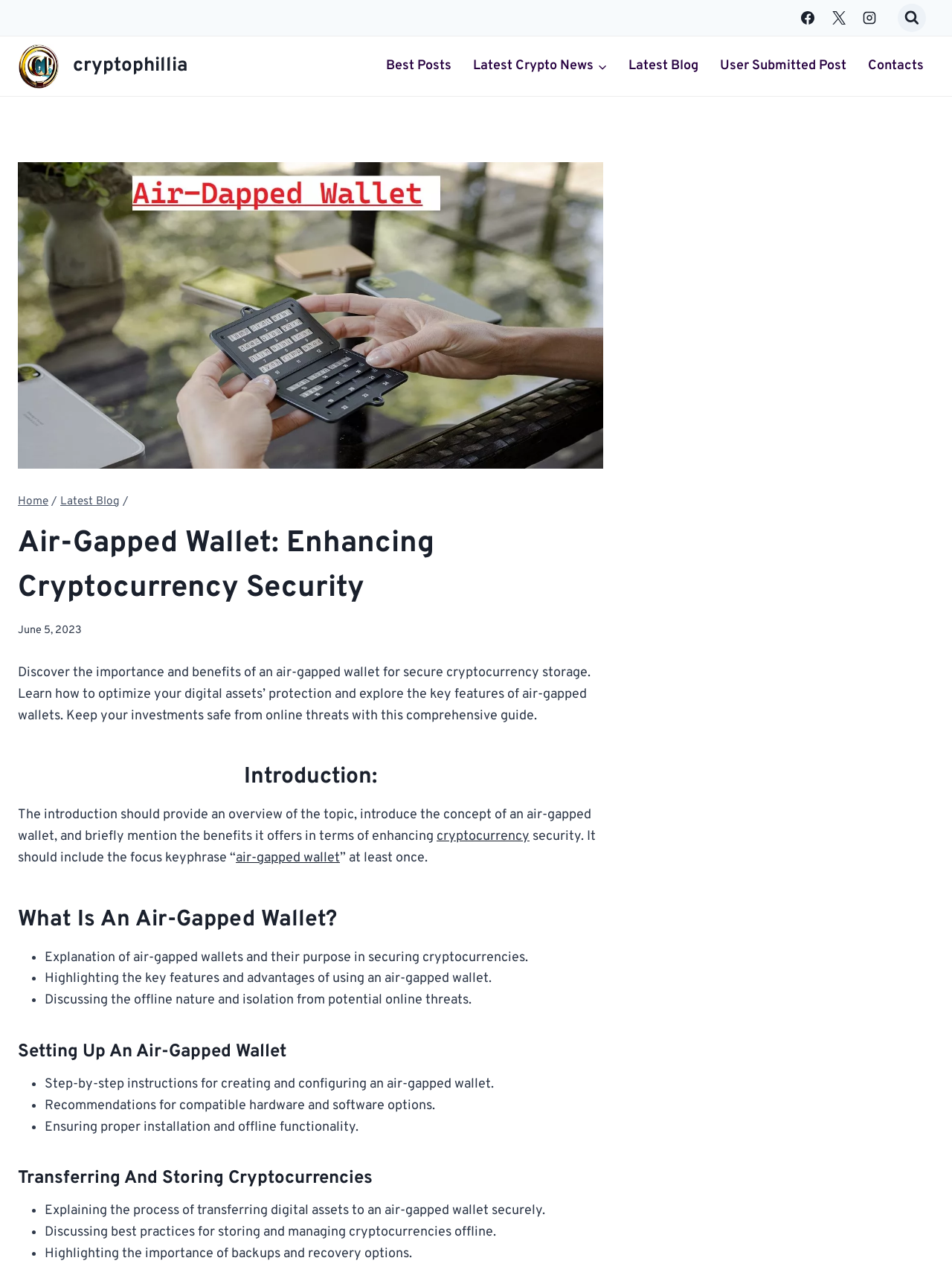Please identify the bounding box coordinates of the element's region that I should click in order to complete the following instruction: "go to homepage". The bounding box coordinates consist of four float numbers between 0 and 1, i.e., [left, top, right, bottom].

None